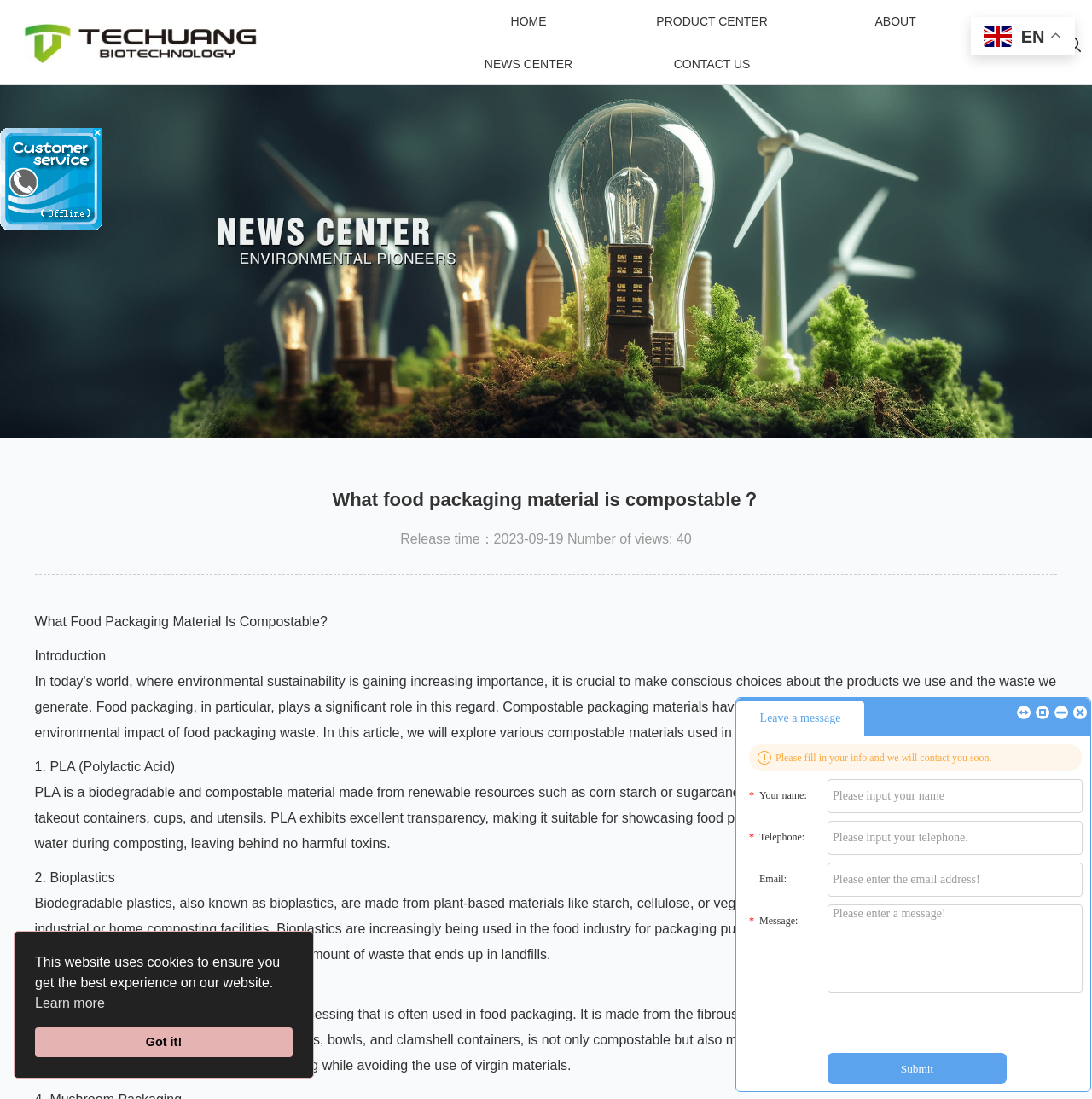Provide an in-depth caption for the webpage.

The webpage is about Henan techuang Plastic Industry Co., Ltd., a manufacturer of plastic bags, and specifically focuses on compostable food packaging materials. 

At the top of the page, there is a notification bar with a message about cookies and a "Learn more" link, accompanied by a "Got it!" button. Below this, there is a logo image on the top-left corner, and a navigation menu with links to "HOME", "PRODUCT CENTER", "ABOUT", "NEWS CENTER", and "CONTACT US" on the top-center of the page. 

On the top-right corner, there is a button with an image, and another image with a flag, indicating a language selection option. 

The main content of the page is an article titled "What food packaging material is compostable？" with a release time and number of views displayed below the title. The article is divided into sections, each discussing a different type of compostable material, including PLA, bioplastics, and bagasse. 

There are several images scattered throughout the page, including a few icons and a larger image at the bottom of the page. On the bottom-left corner, there is an image with a message about leaving a message when no operator is online. 

Finally, there is an iframe taking up most of the bottom-right section of the page.